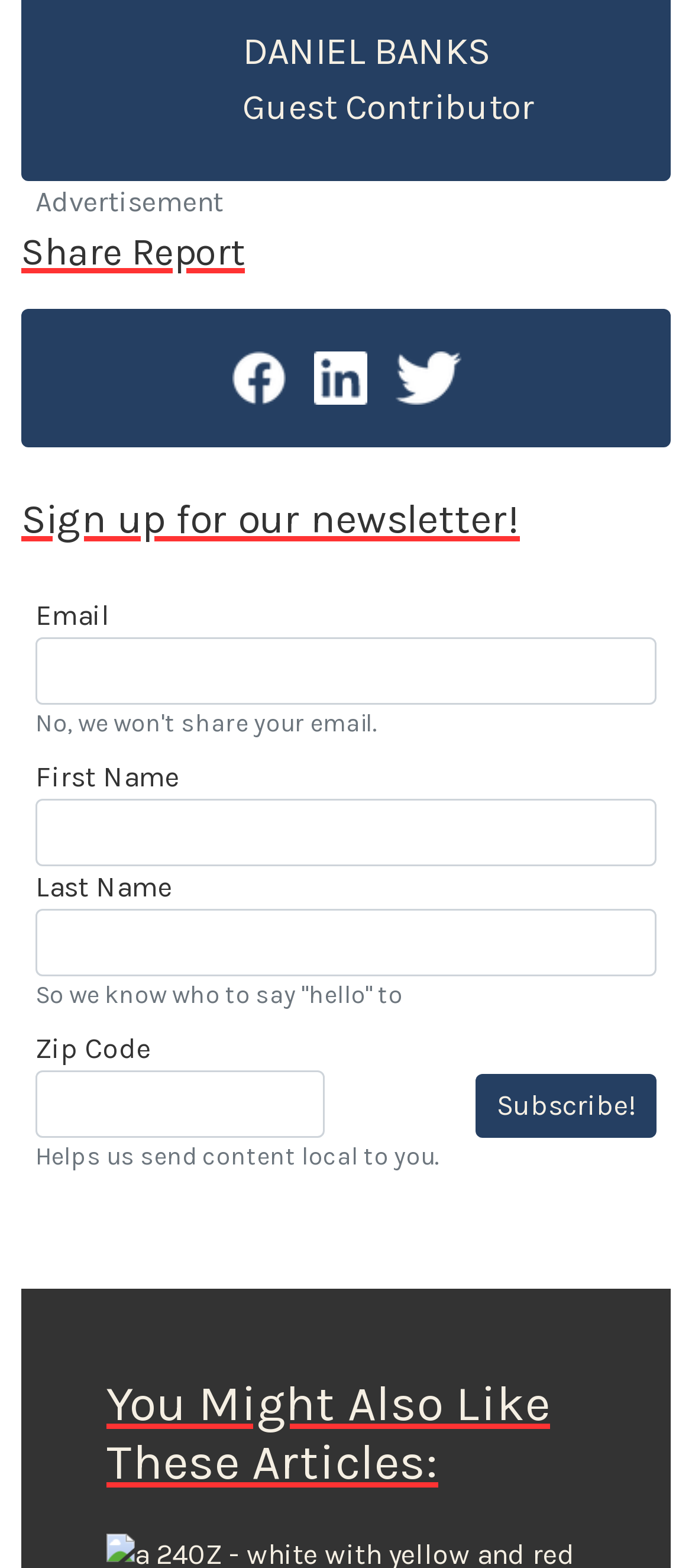Please locate the UI element described by "January 21, 2017" and provide its bounding box coordinates.

None